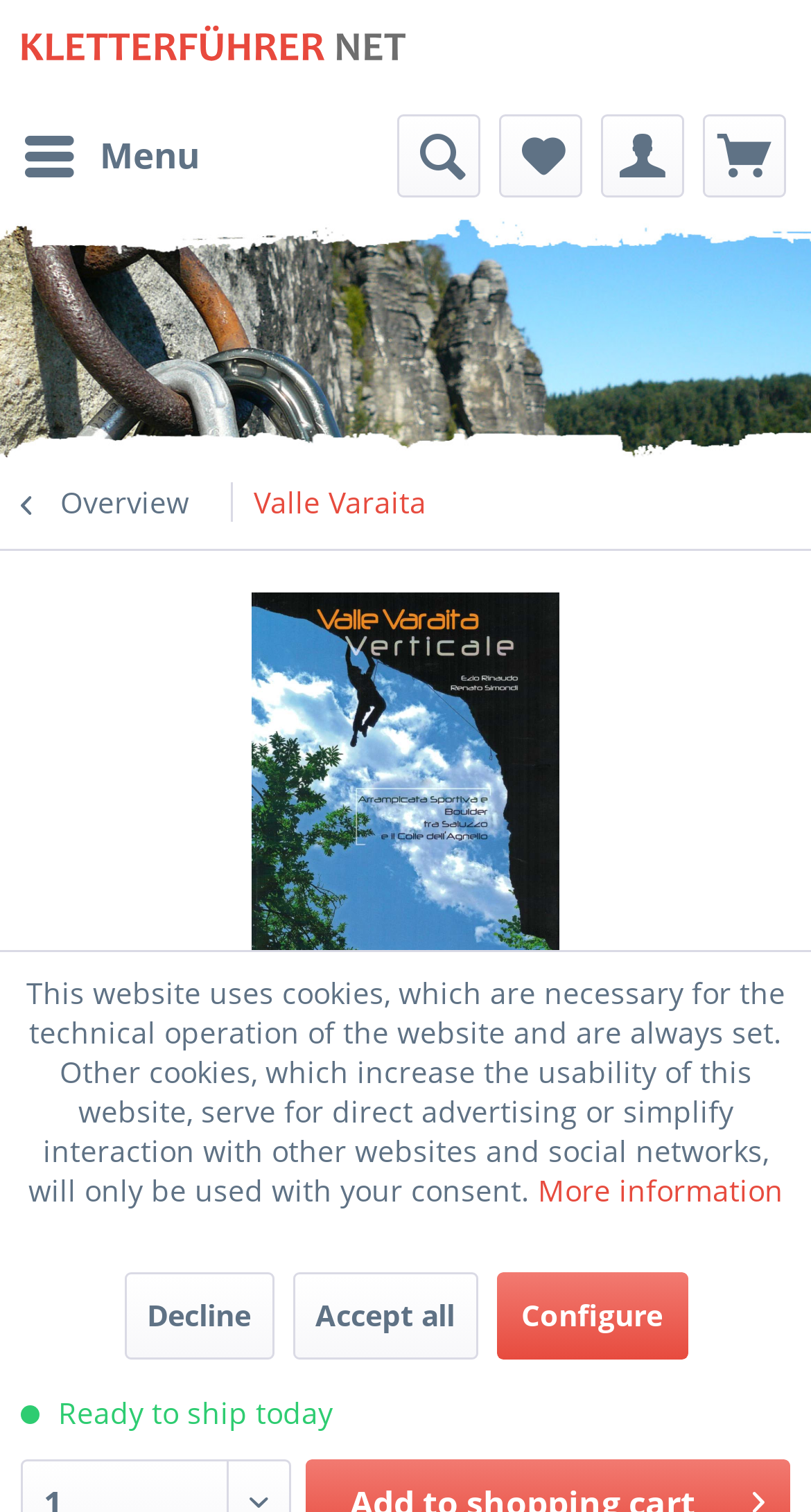Please specify the bounding box coordinates of the region to click in order to perform the following instruction: "View Valle Varaita".

[0.287, 0.302, 0.551, 0.363]